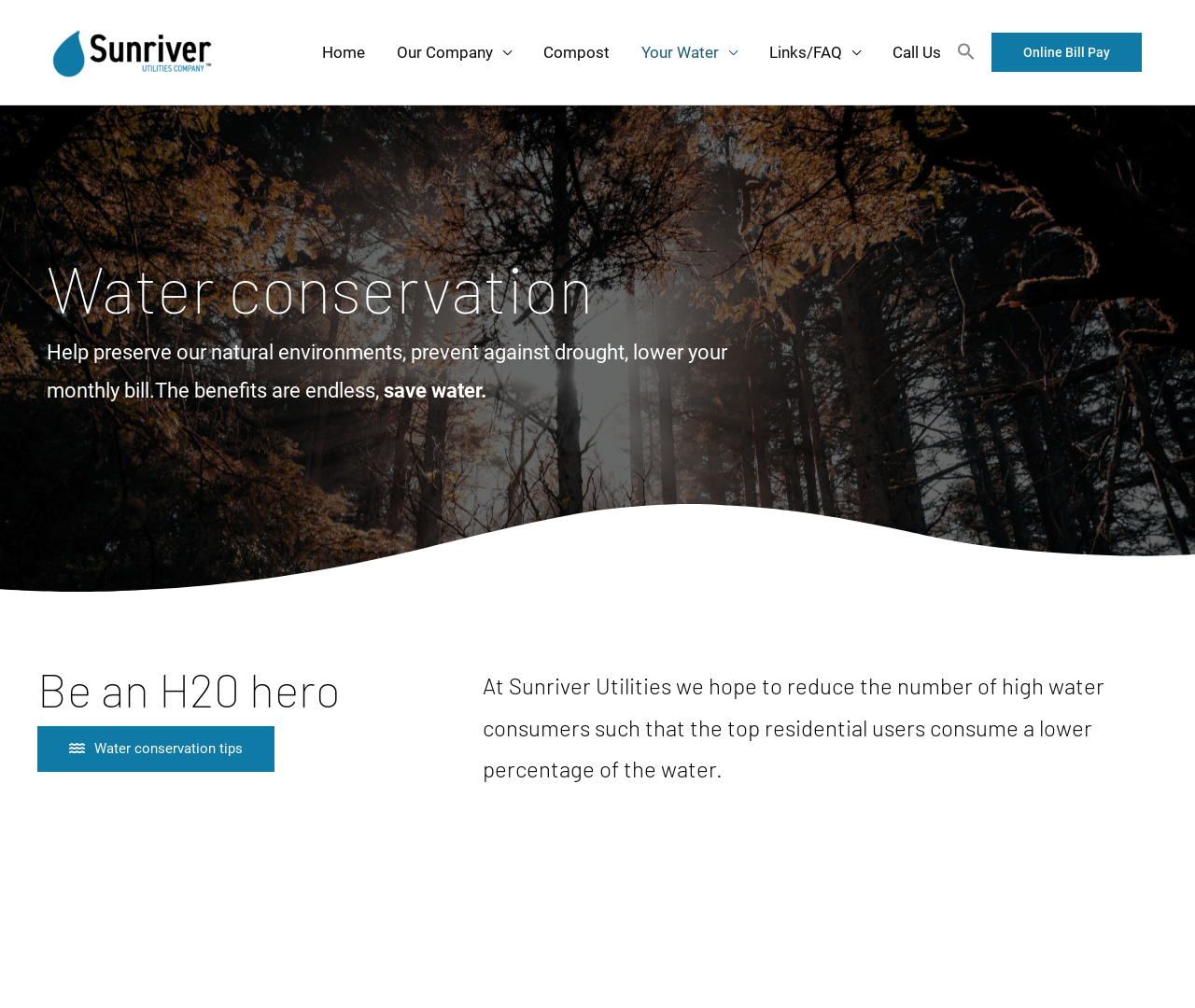Explain the webpage in detail.

The webpage is about water conservation tips provided by Sunriver Utilities. At the top left, there is a link to the Sunriver Utilities homepage, accompanied by an image with the same name. Below this, there is a navigation menu with seven links: Home, Our Company, Compost, Your Water, Links/FAQ, Call Us, and a search icon link with a search image. 

To the right of the navigation menu, there is a prominent link to online bill pay. The main content of the page is divided into two sections. The first section has a heading "Water conservation" and a paragraph of text that explains the benefits of water conservation, including preserving natural environments, preventing drought, and lowering monthly bills. Below this, there is a shorter sentence "save water." 

The second section has a heading "Be an H20 hero" and a button labeled "Water conservation tips." Below this, there is a longer paragraph of text that explains Sunriver Utilities' goal to reduce the number of high water consumers.